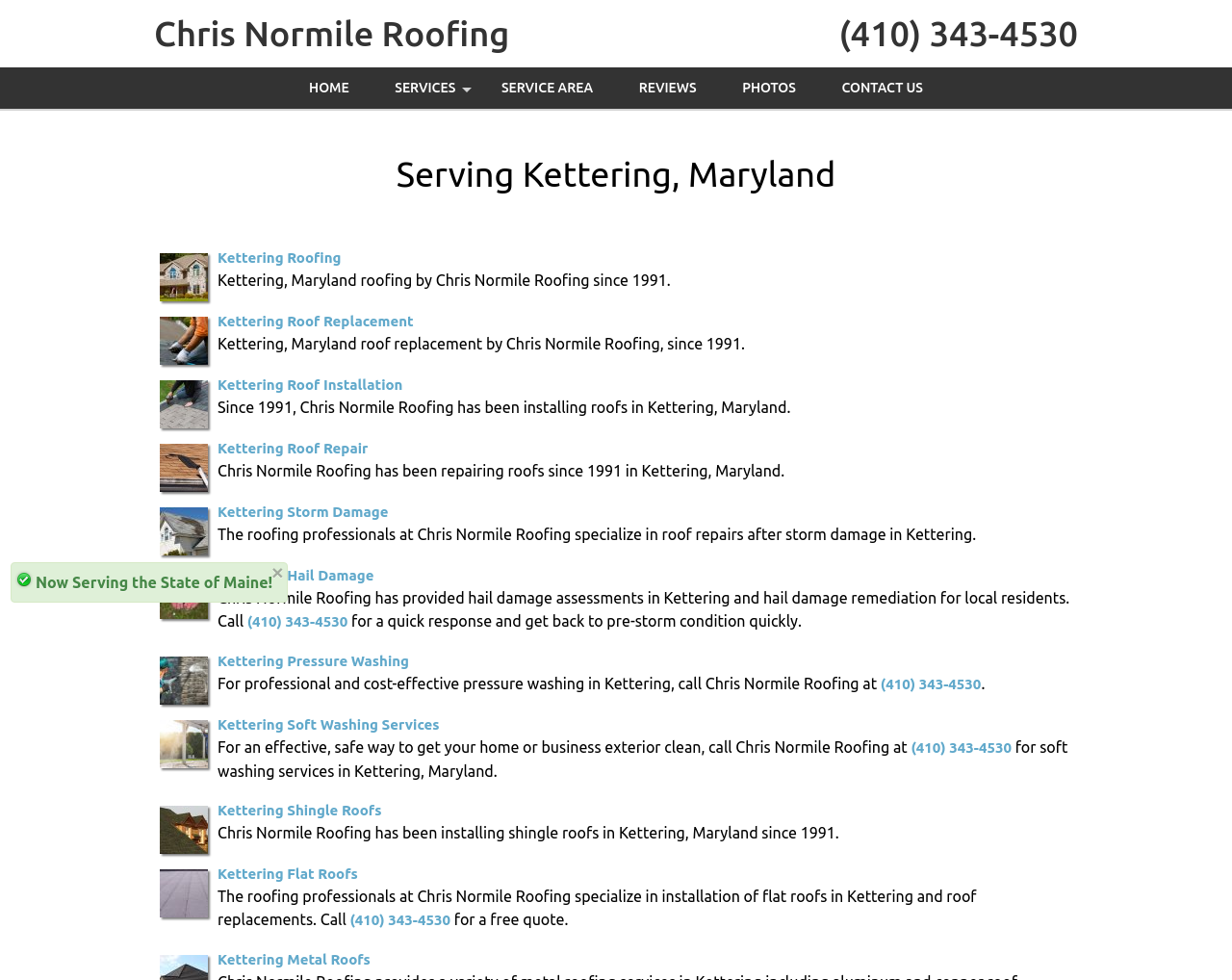What is the area of operation of Chris Normile Roofing?
Give a detailed and exhaustive answer to the question.

The webpage mentions that Chris Normile Roofing operates in Kettering, Maryland, and provides various roofing services to residents of this area.